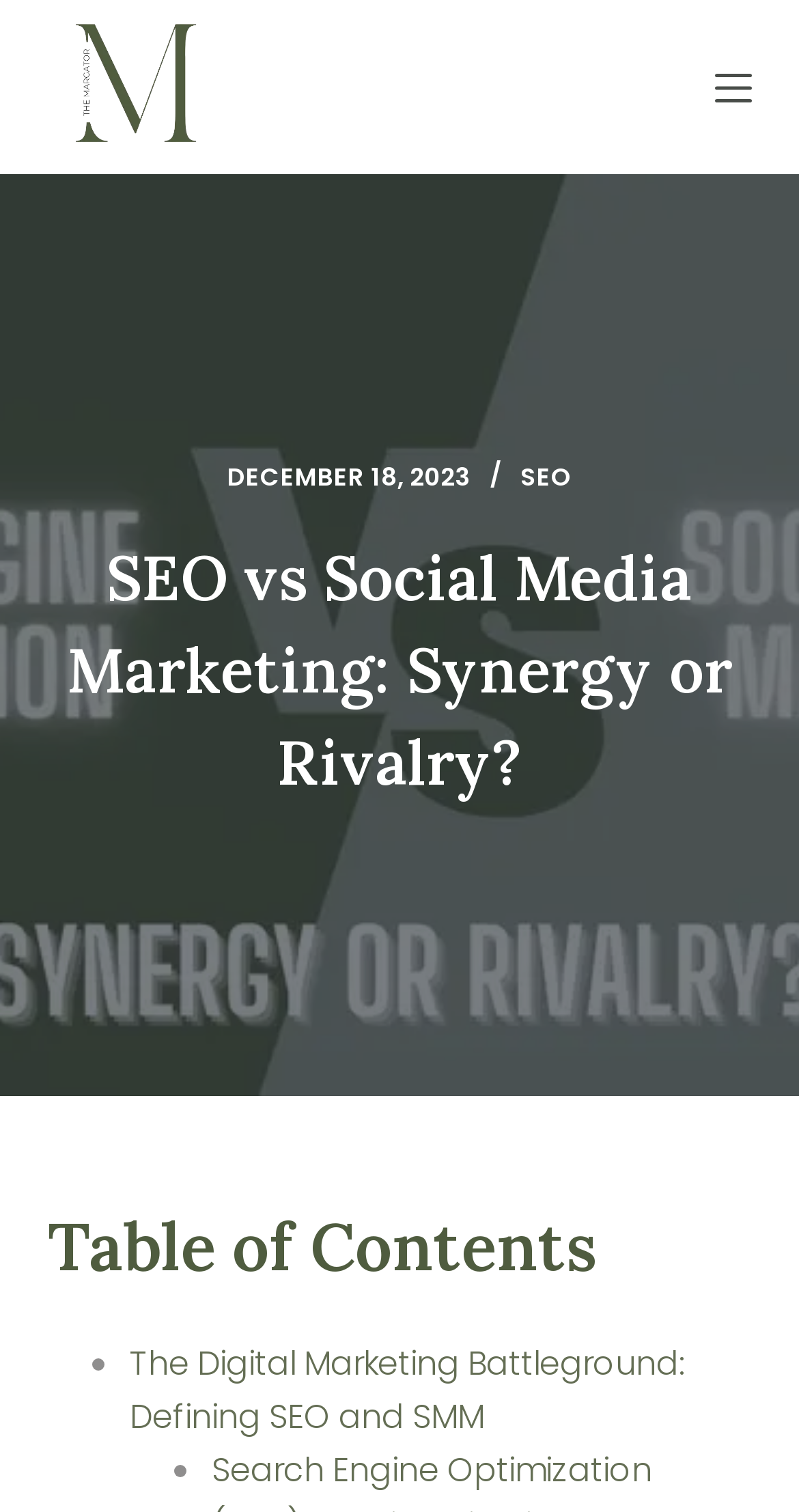Identify and extract the main heading from the webpage.

SEO vs Social Media Marketing: Synergy or Rivalry?